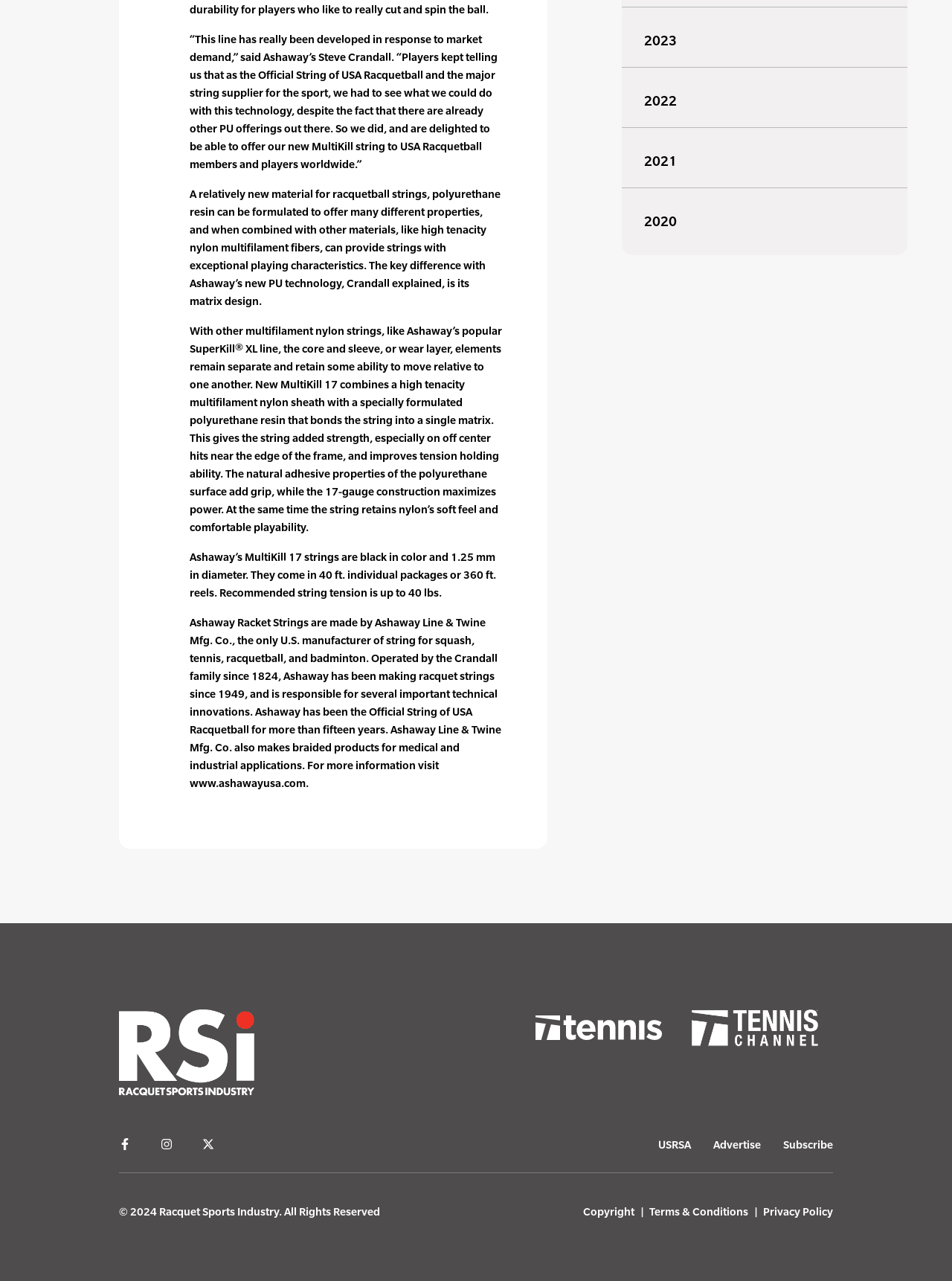What is the diameter of Ashaway's MultiKill 17 strings?
Refer to the image and give a detailed answer to the query.

According to the text, Ashaway's MultiKill 17 strings are black in color and 1.25 mm in diameter.